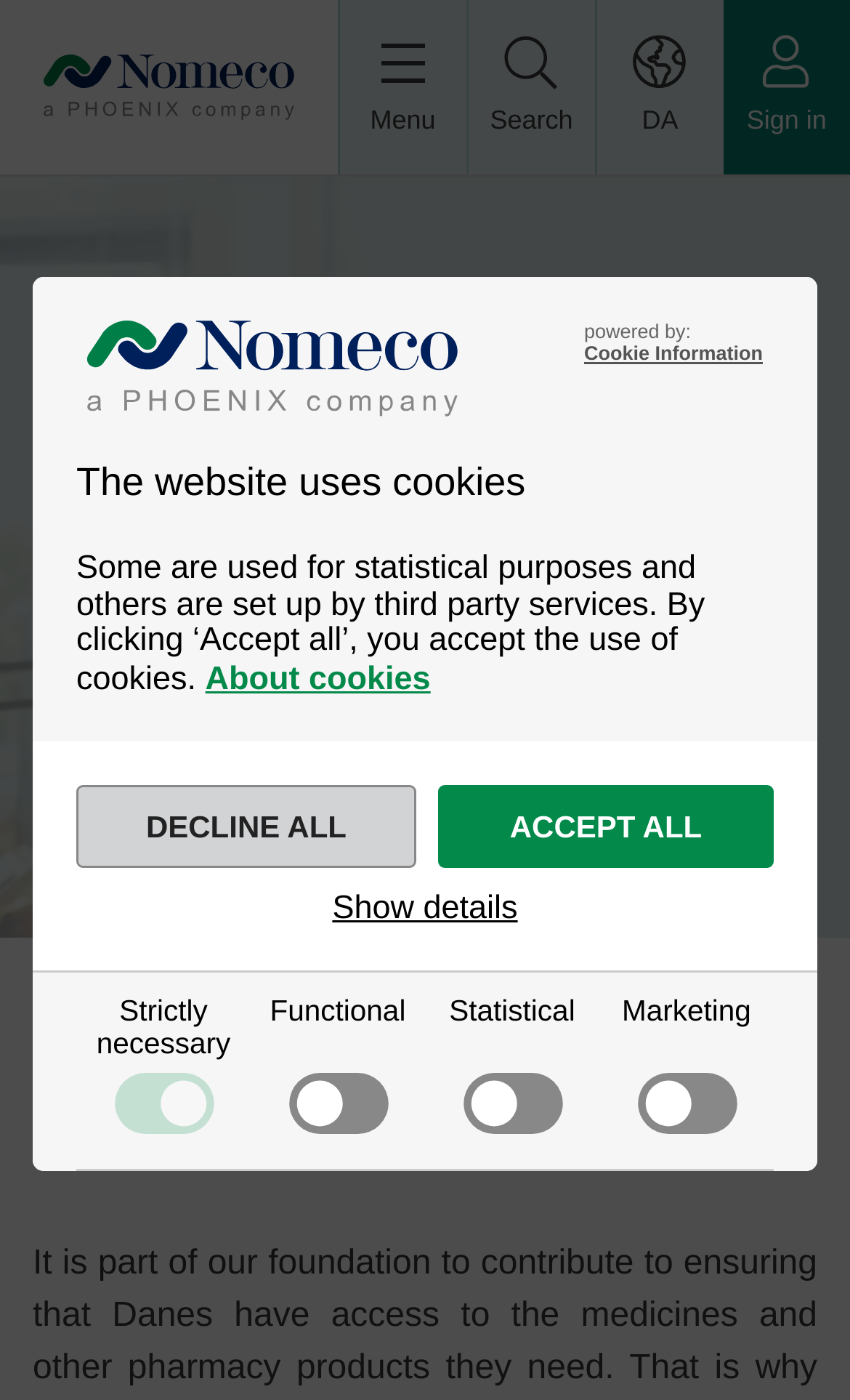Find and indicate the bounding box coordinates of the region you should select to follow the given instruction: "Click the 'Sign in' link".

[0.851, 0.0, 1.0, 0.125]